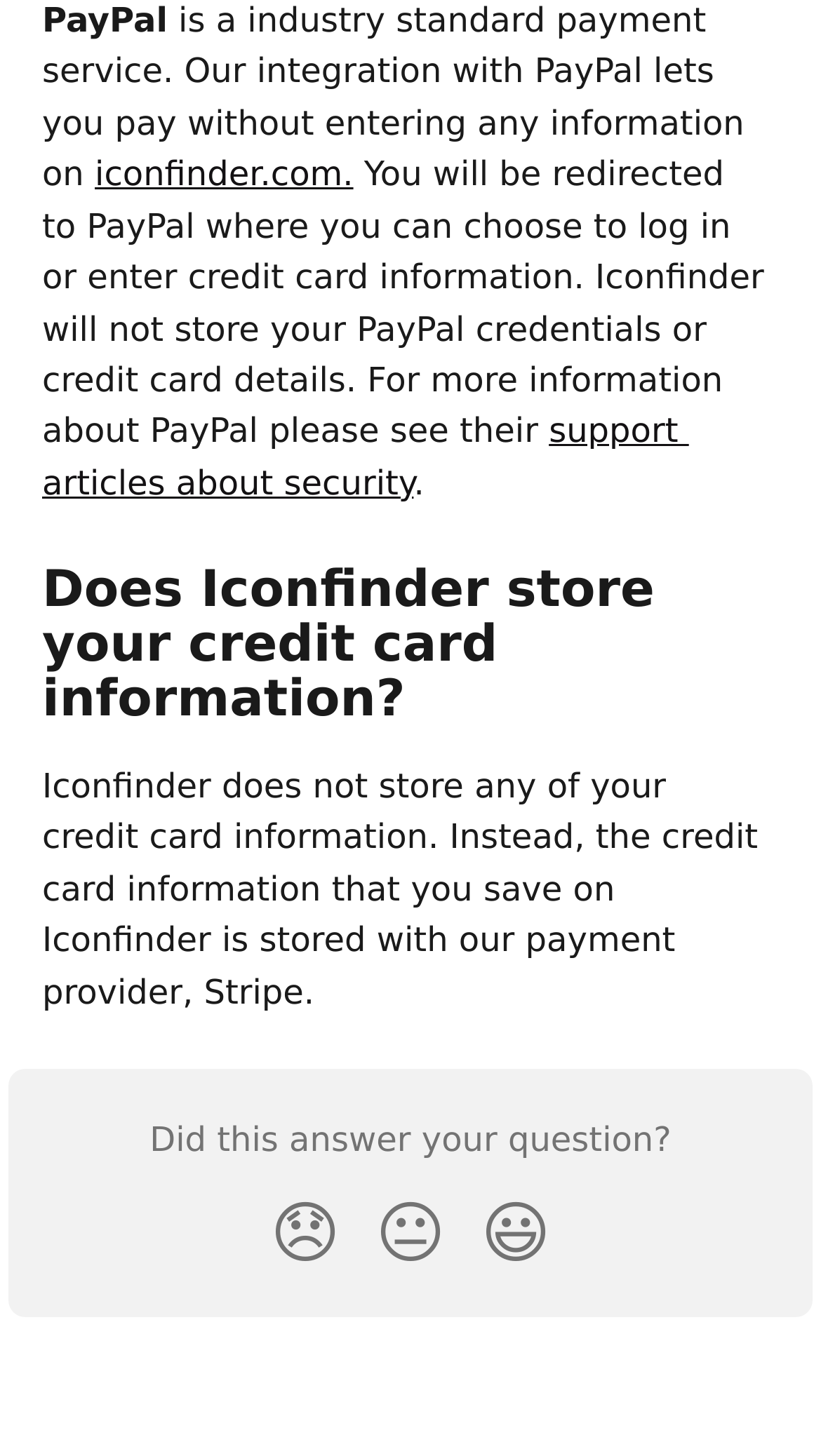Respond to the following question using a concise word or phrase: 
What payment provider does Iconfinder use?

Stripe